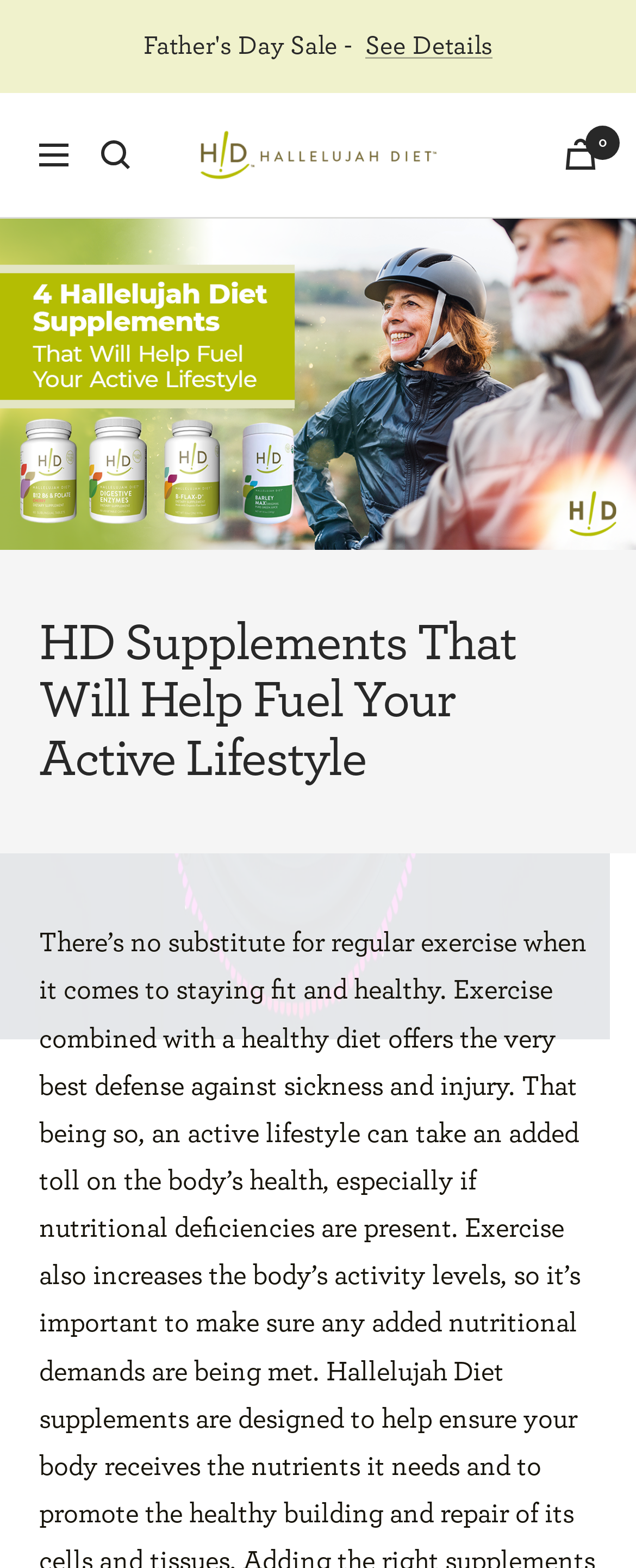Answer the question with a single word or phrase: 
What is the main topic of the webpage?

HD Supplements